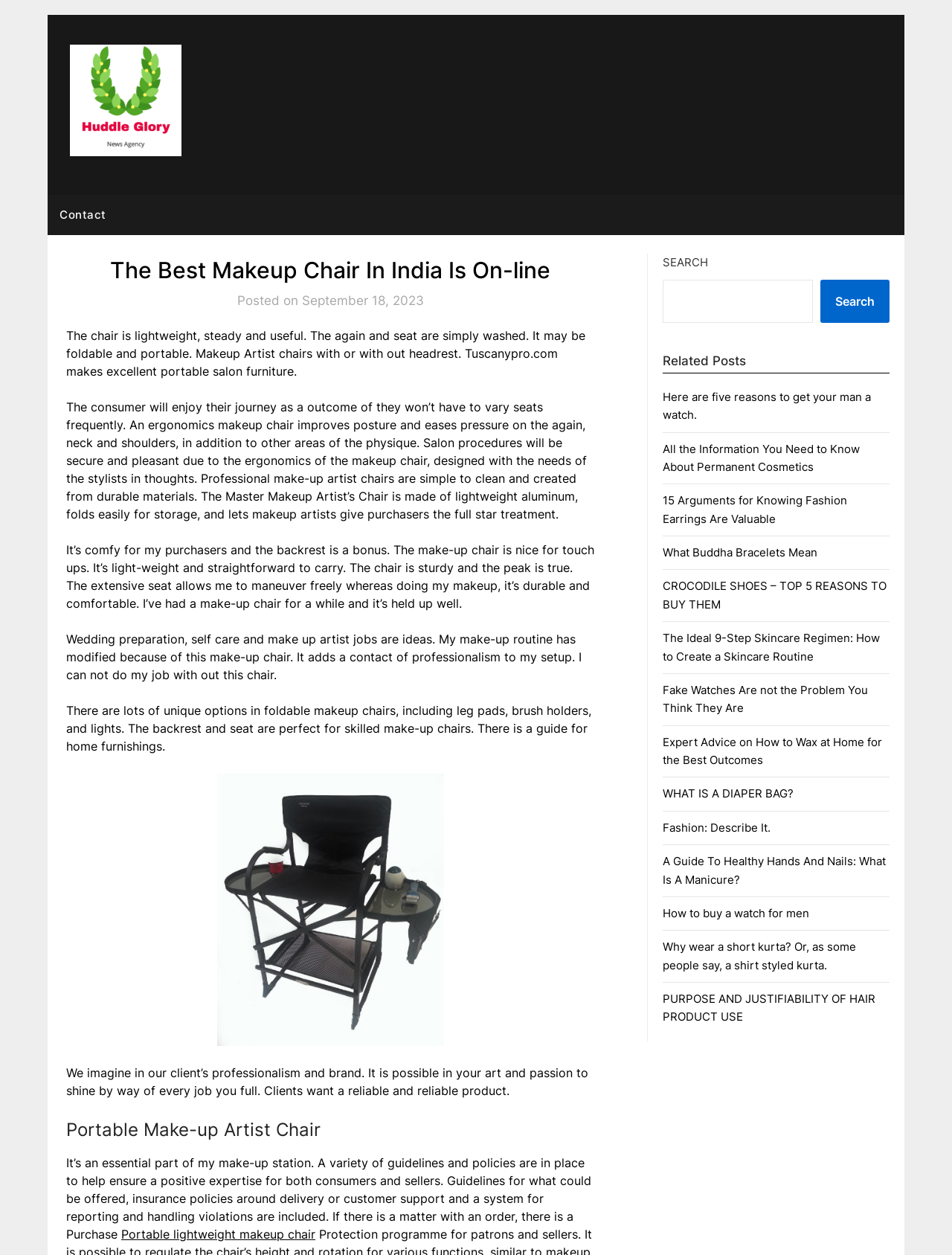Identify the bounding box coordinates of the element to click to follow this instruction: 'Click on the 'Contact' link'. Ensure the coordinates are four float values between 0 and 1, provided as [left, top, right, bottom].

[0.05, 0.155, 0.124, 0.188]